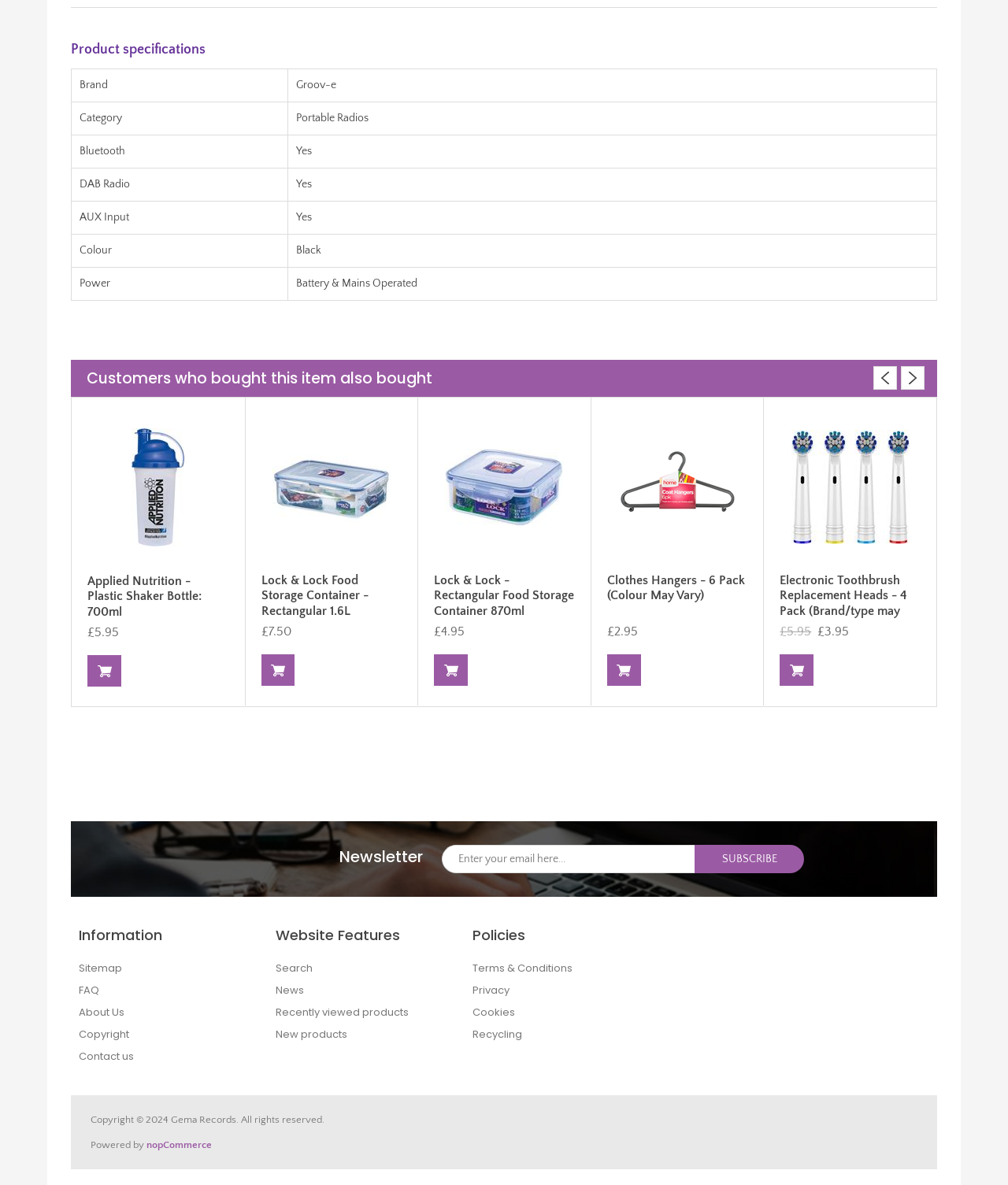Answer the question using only one word or a concise phrase: What is the category of the product?

Portable Radios